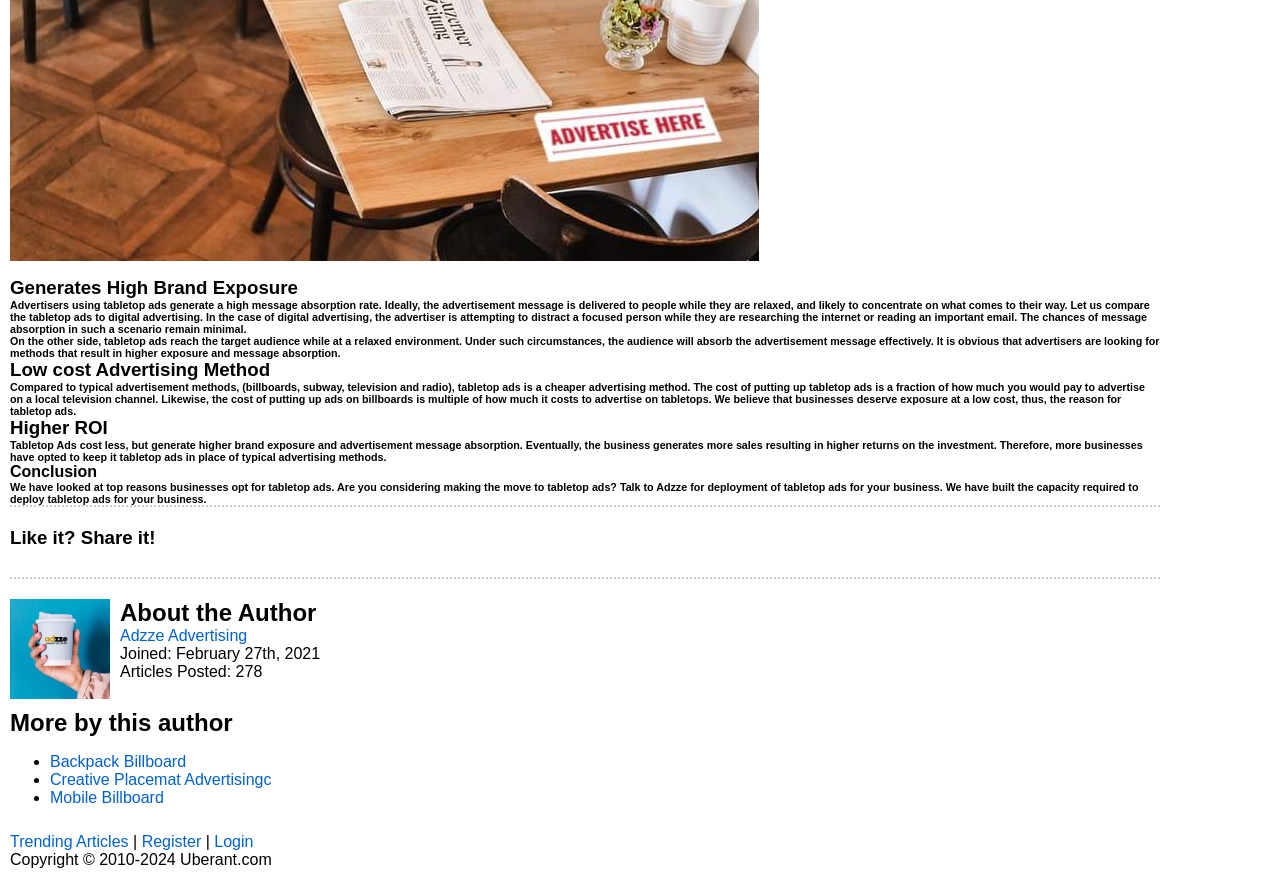Using the provided description: "CLICK ON PICTURE", find the bounding box coordinates of the corresponding UI element. The output should be four float numbers between 0 and 1, in the format [left, top, right, bottom].

None